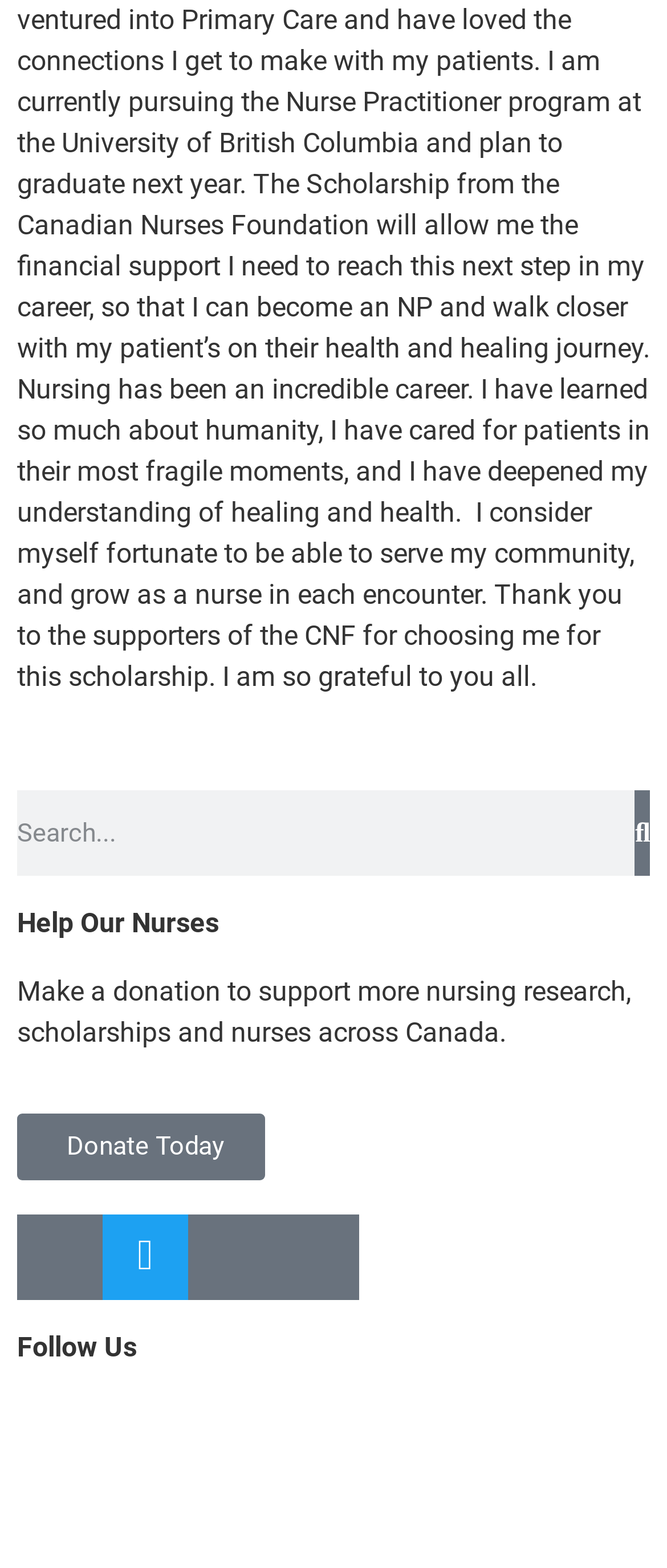Please locate the bounding box coordinates of the element that needs to be clicked to achieve the following instruction: "follow us". The coordinates should be four float numbers between 0 and 1, i.e., [left, top, right, bottom].

[0.026, 0.851, 0.974, 0.868]